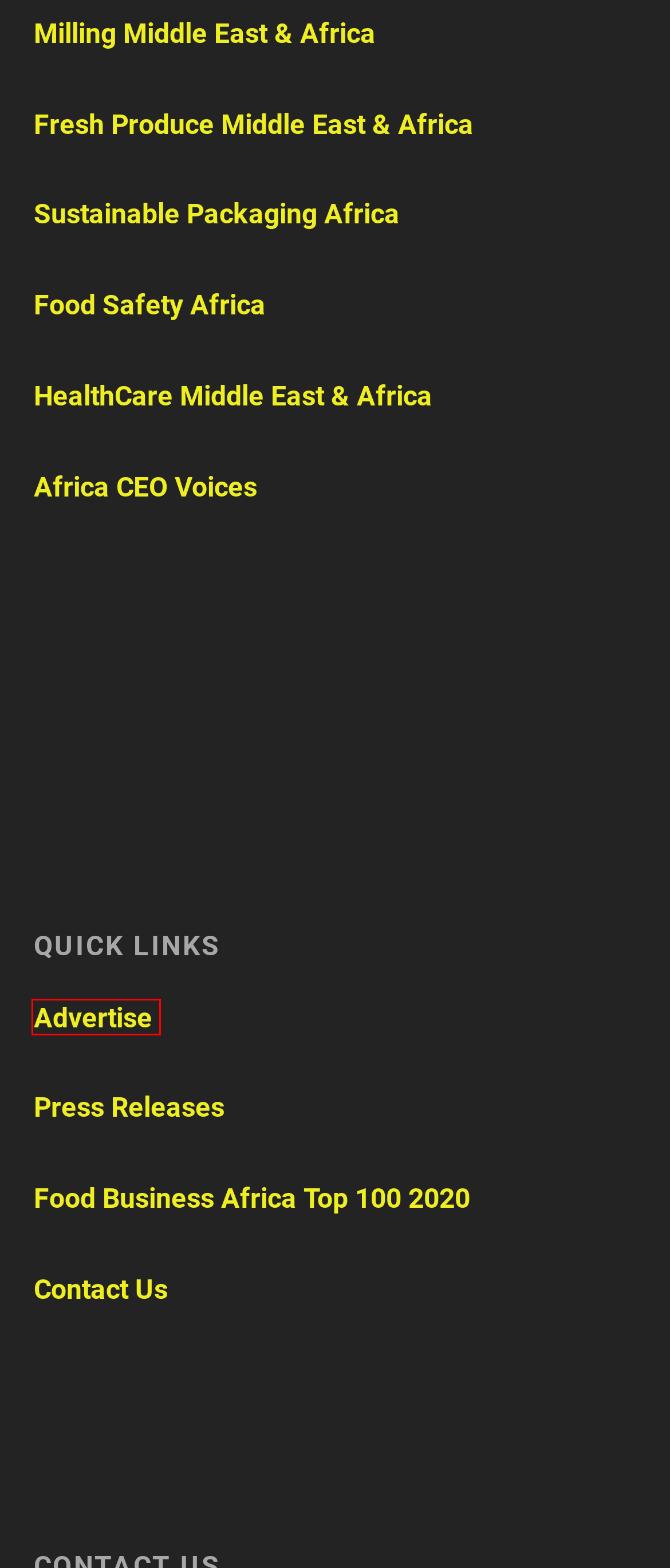You have a screenshot of a webpage with a red rectangle bounding box. Identify the best webpage description that corresponds to the new webpage after clicking the element within the red bounding box. Here are the candidates:
A. Abu Dhabi International Food Exhibition - By Capital Events
B. CONTACT | Food Business Africa Magazine
C. PRESS RELEASES | Food Business Africa Magazine
D. ADVERTISE WITH US - PRINT & DIGITAL | Food Business Africa Magazine
E. Africa CEO Voices | Inspiring Leadership & Sustainable Business Transformation in Africa
F. Milling Middle East & Africa Magazine
G. Sustainability Middle East & Africa Magazine
H. Food Safety Africa Magazine

D